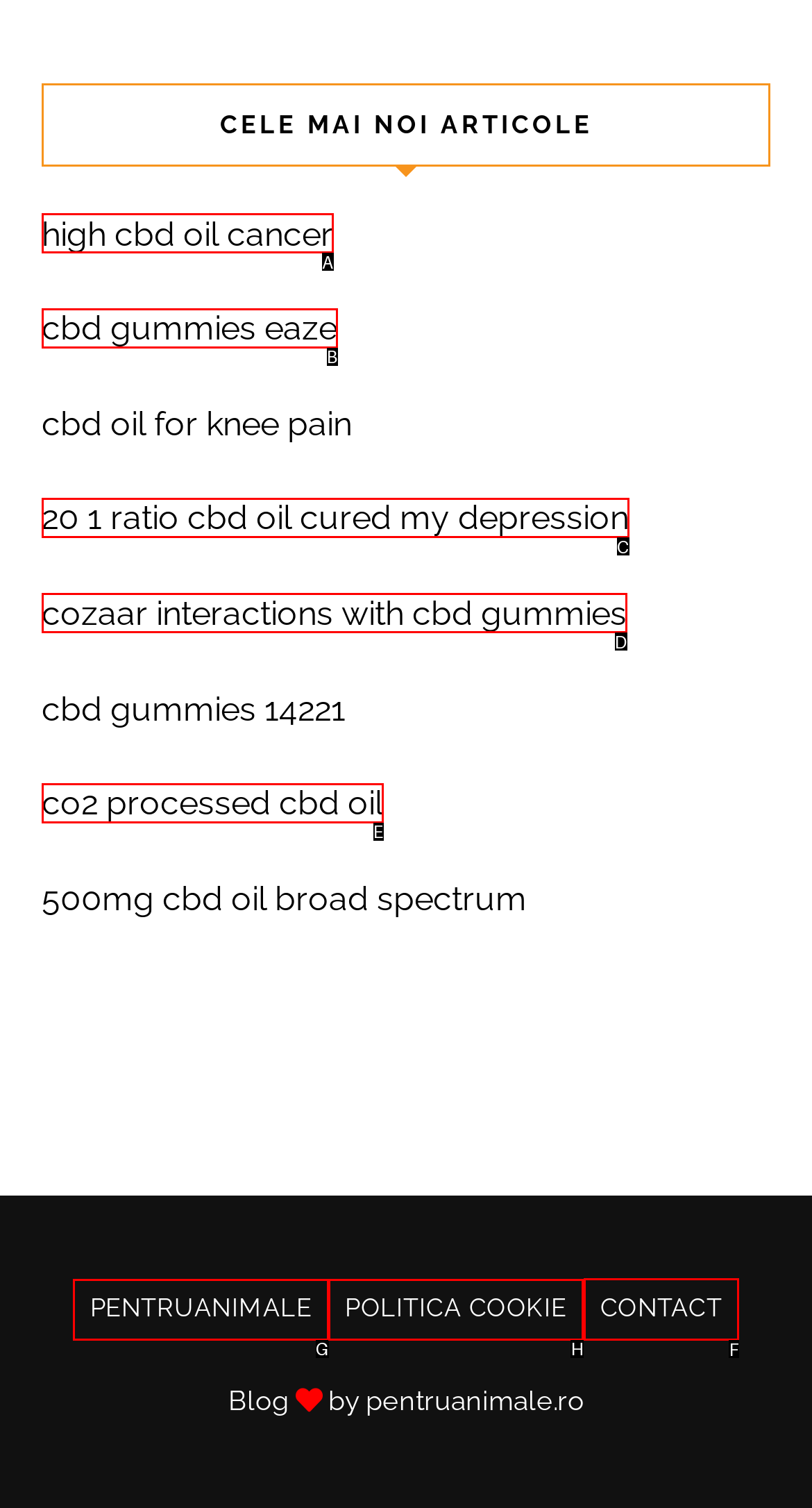Identify the correct UI element to click on to achieve the task: contact the website. Provide the letter of the appropriate element directly from the available choices.

F